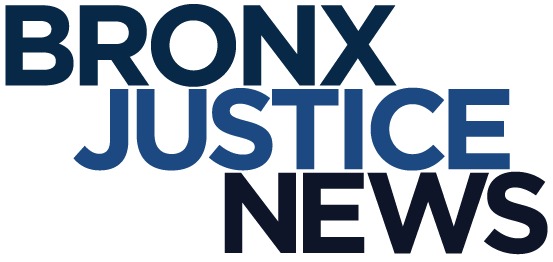What is the color scheme of the logo?
Refer to the image and offer an in-depth and detailed answer to the question.

The name 'Bronx Justice News' is styled in a combination of dark navy and vibrant blue hues, emphasizing the strong visual identity of the publication.